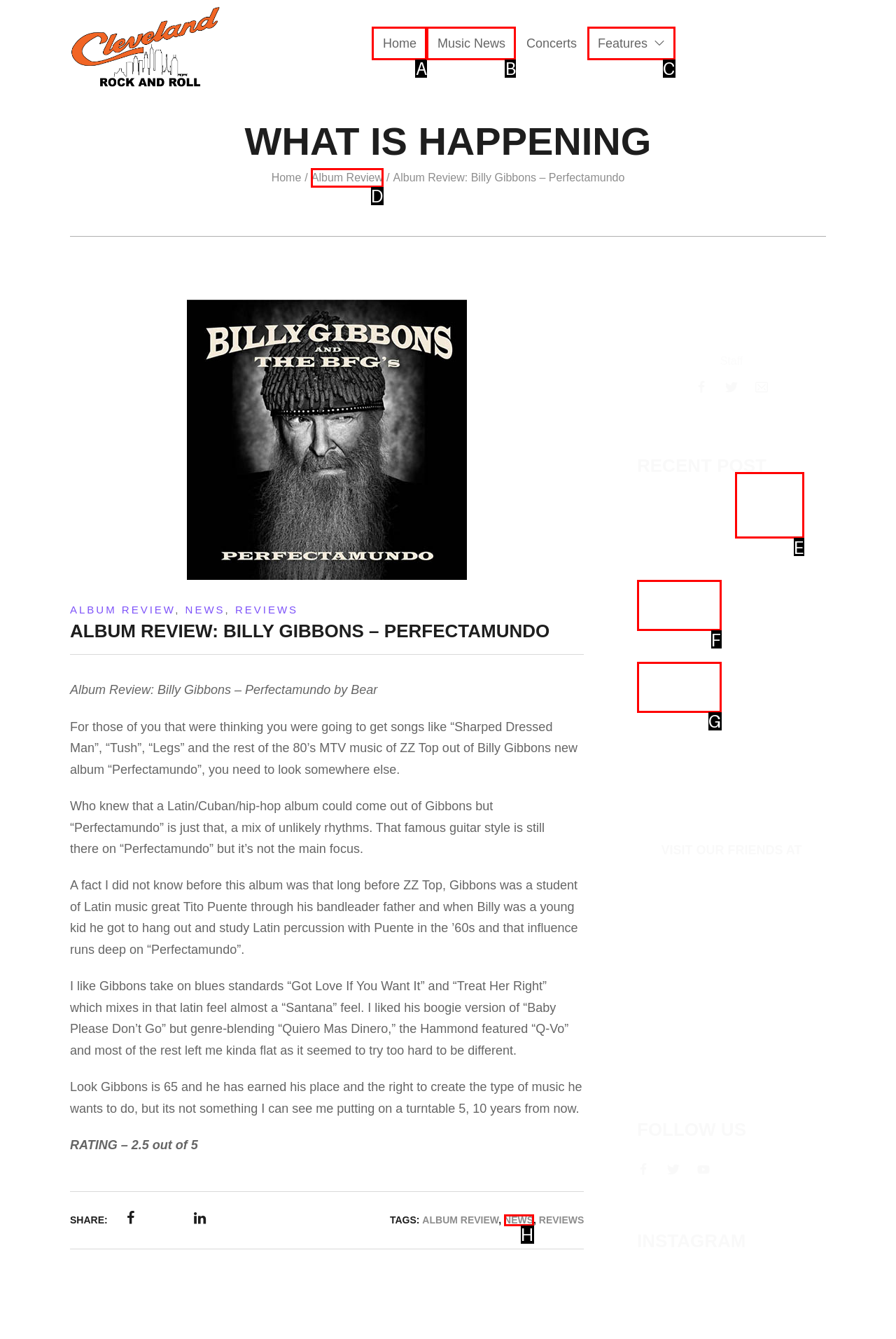Match the element description: Music News to the correct HTML element. Answer with the letter of the selected option.

B